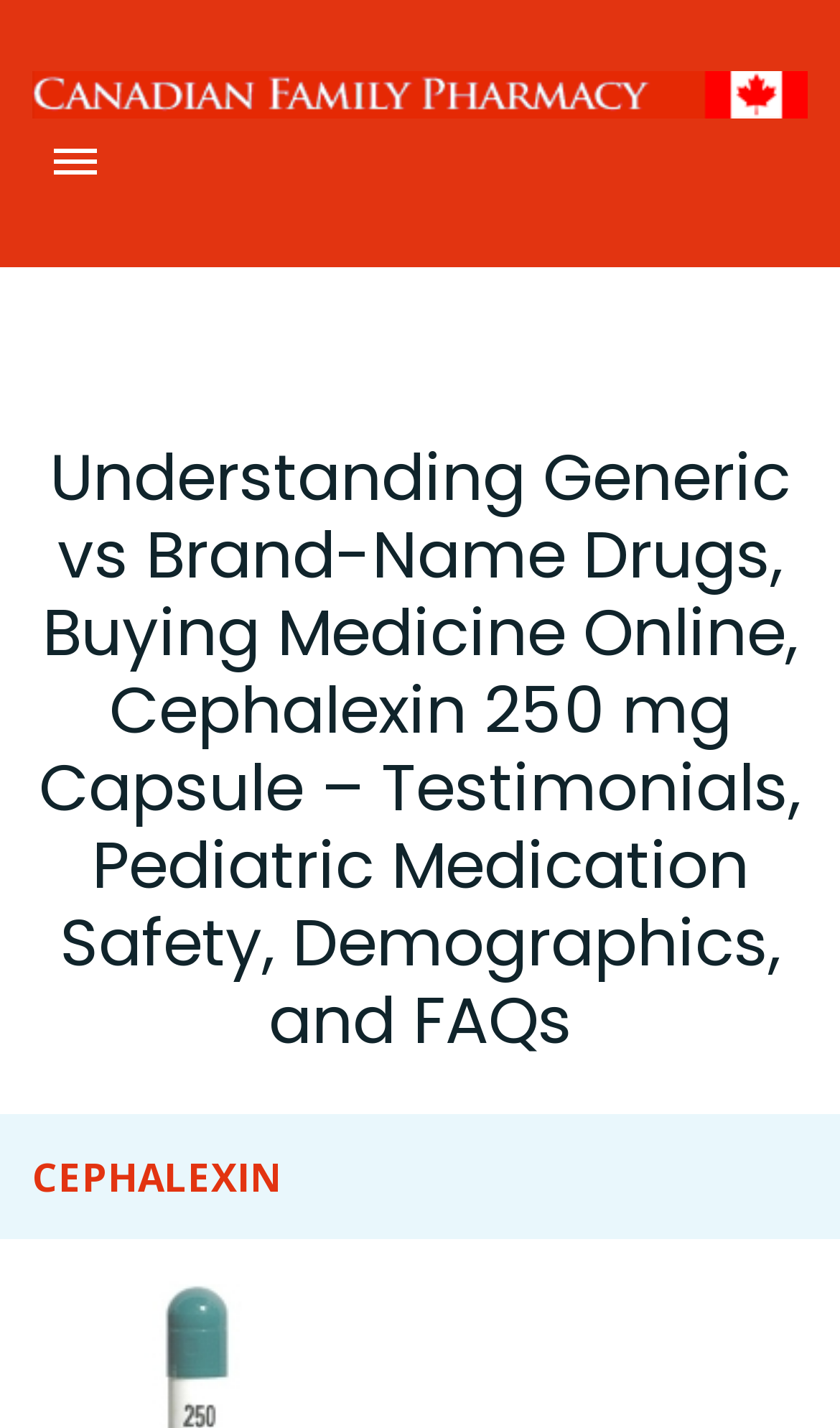Locate the bounding box coordinates of the clickable part needed for the task: "go to ABOUT page".

[0.105, 0.159, 0.231, 0.204]